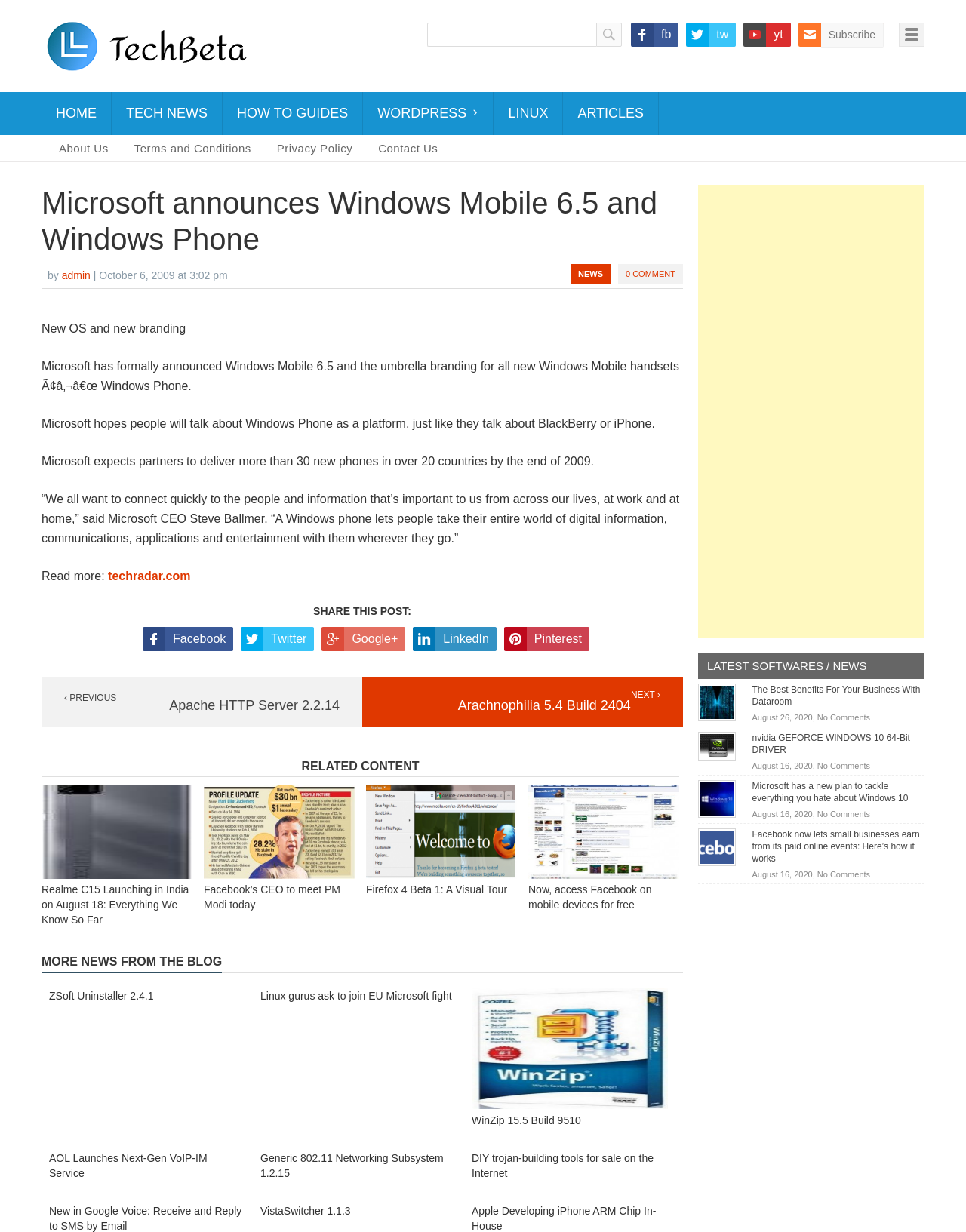Use a single word or phrase to answer this question: 
How many social media links are there in the top menu?

4